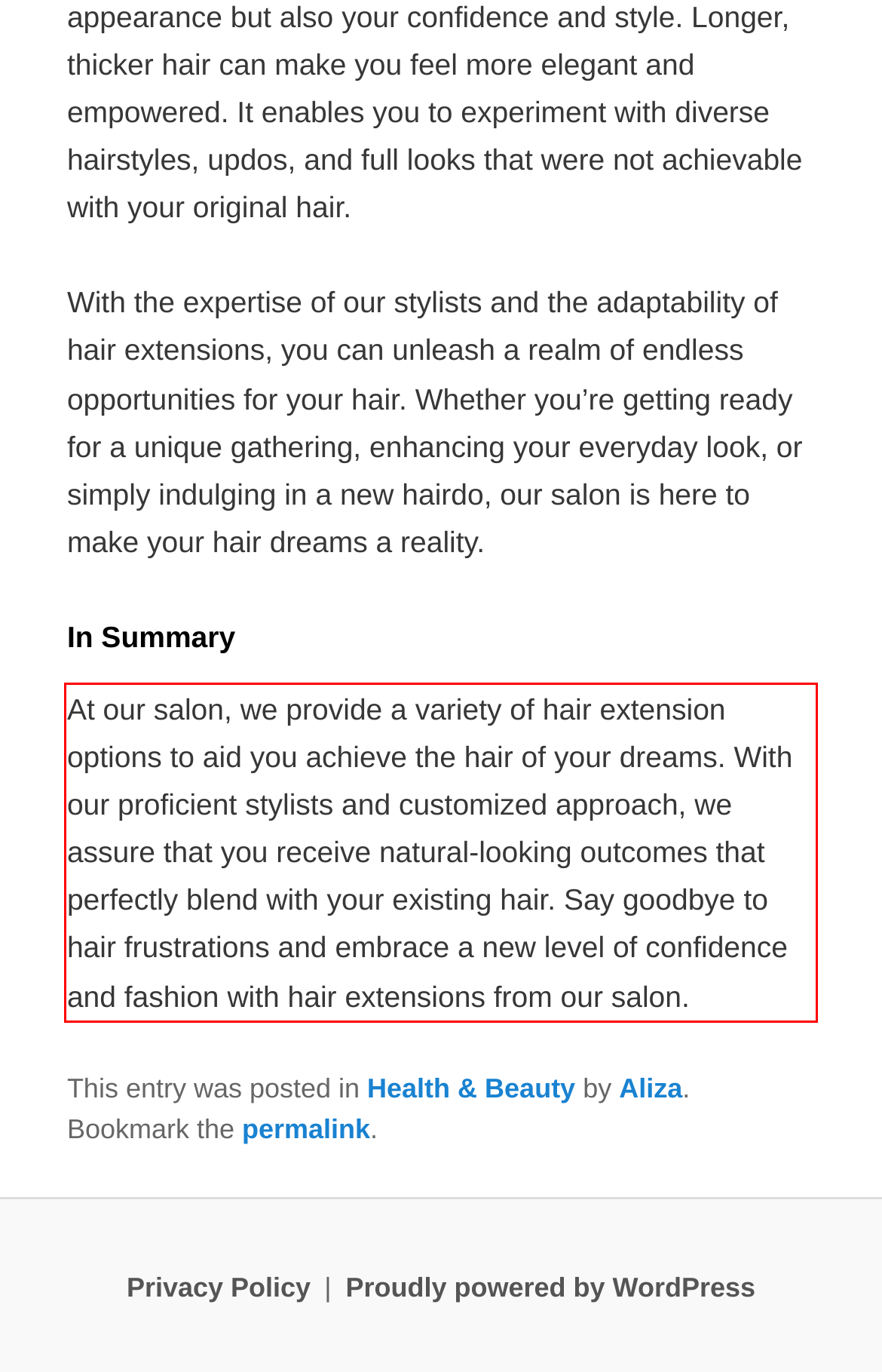With the given screenshot of a webpage, locate the red rectangle bounding box and extract the text content using OCR.

At our salon, we provide a variety of hair extension options to aid you achieve the hair of your dreams. With our proficient stylists and customized approach, we assure that you receive natural-looking outcomes that perfectly blend with your existing hair. Say goodbye to hair frustrations and embrace a new level of confidence and fashion with hair extensions from our salon.